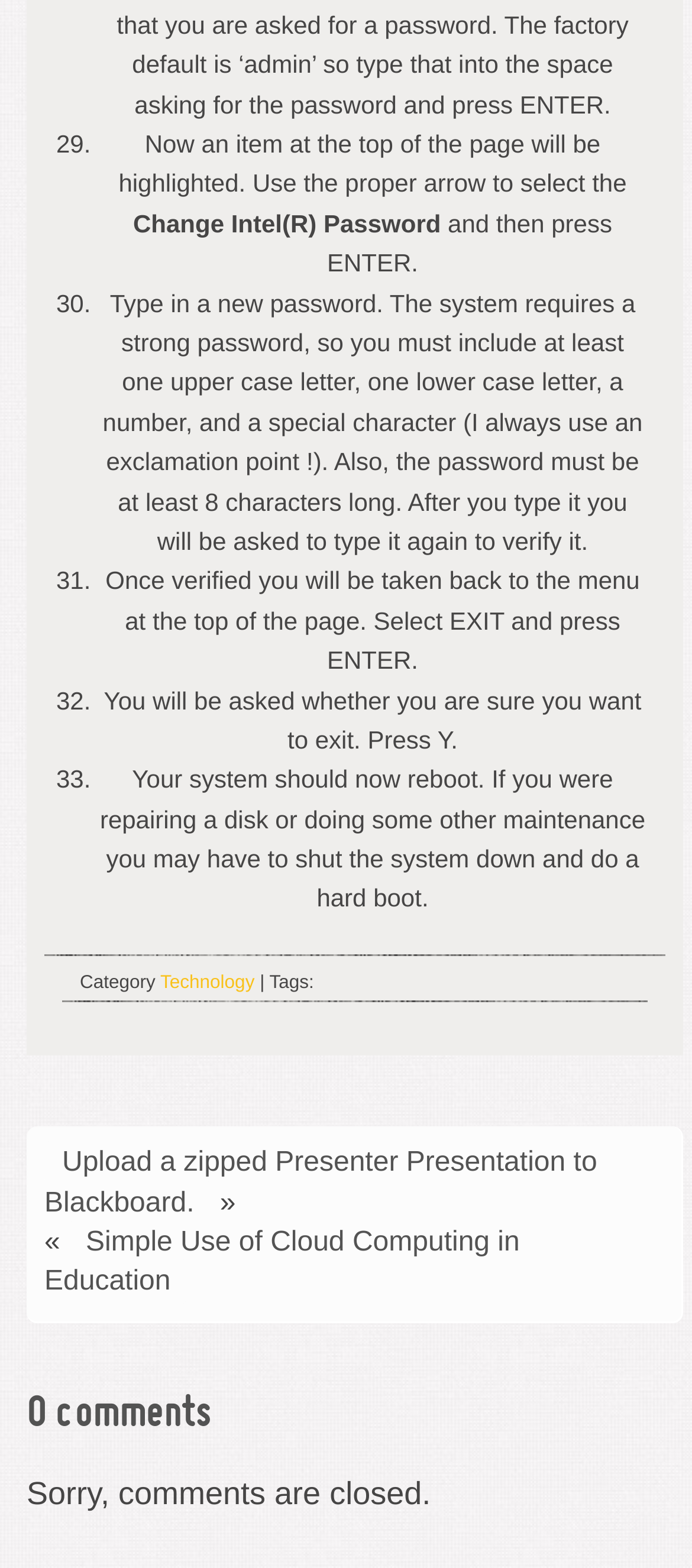Give a concise answer of one word or phrase to the question: 
What is the category of the article?

Technology